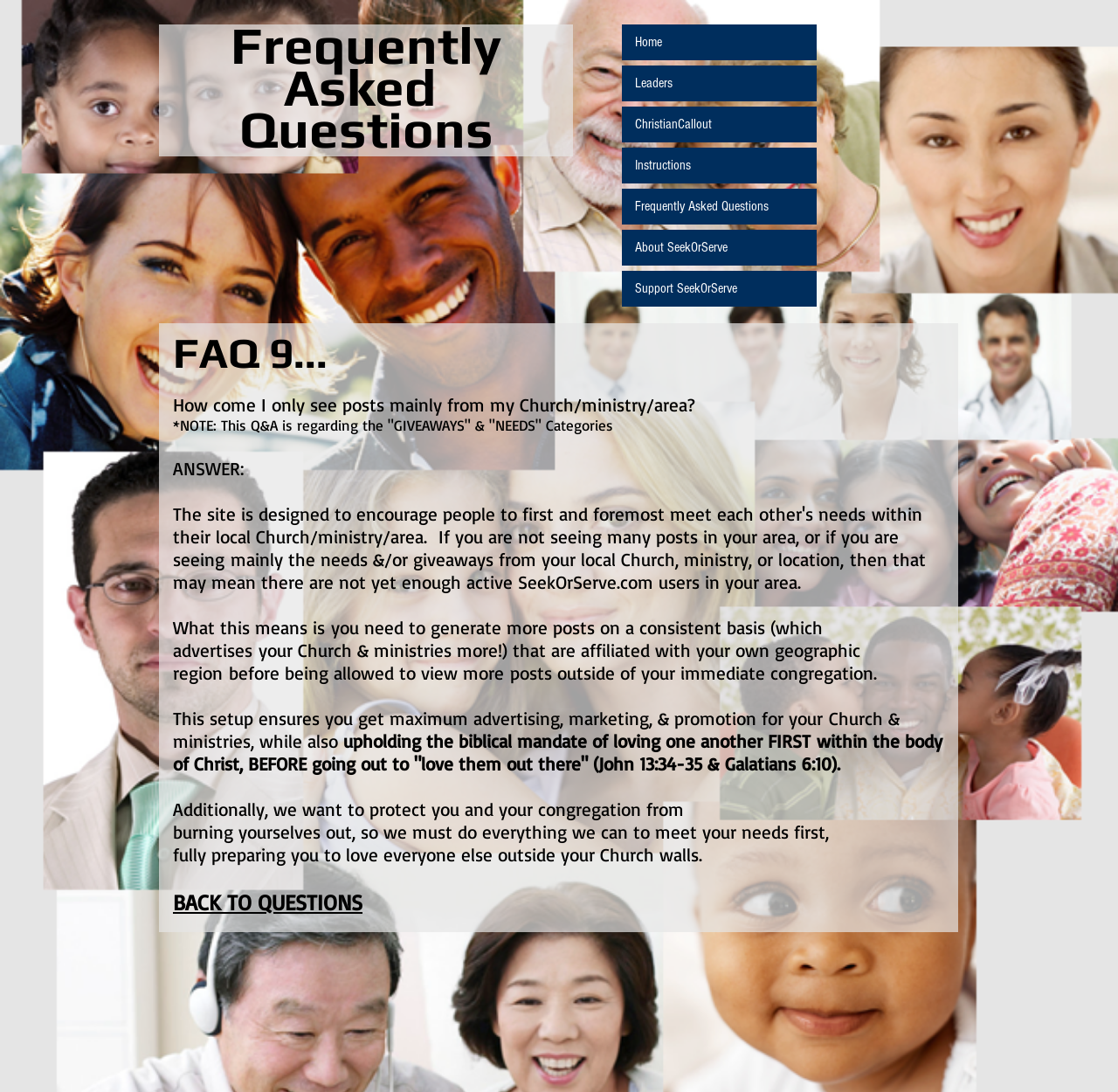Pinpoint the bounding box coordinates of the clickable element to carry out the following instruction: "Click on the 'About SeekOrServe' link."

[0.556, 0.21, 0.73, 0.243]